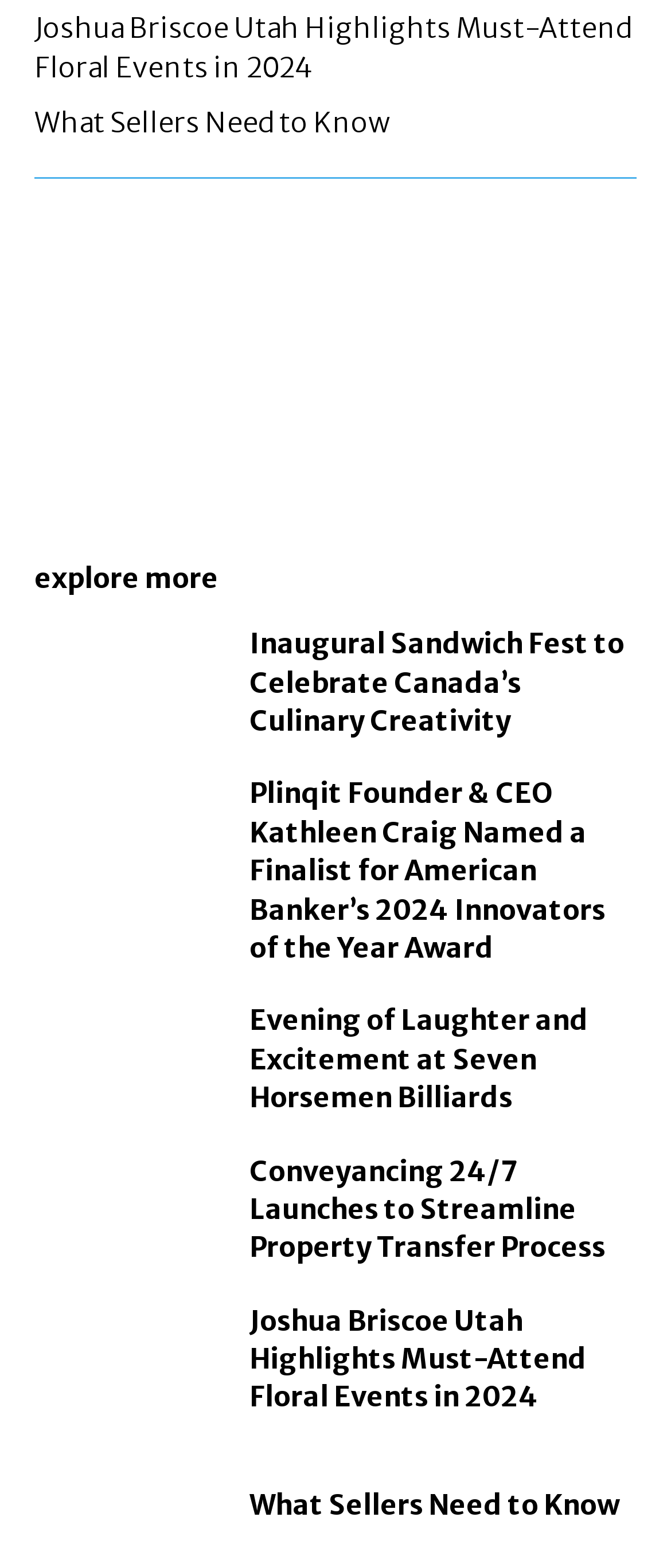Determine the bounding box coordinates of the clickable region to execute the instruction: "learn about Inaugural Sandwich Fest to Celebrate Canada’s Culinary Creativity". The coordinates should be four float numbers between 0 and 1, denoted as [left, top, right, bottom].

[0.372, 0.398, 0.949, 0.472]